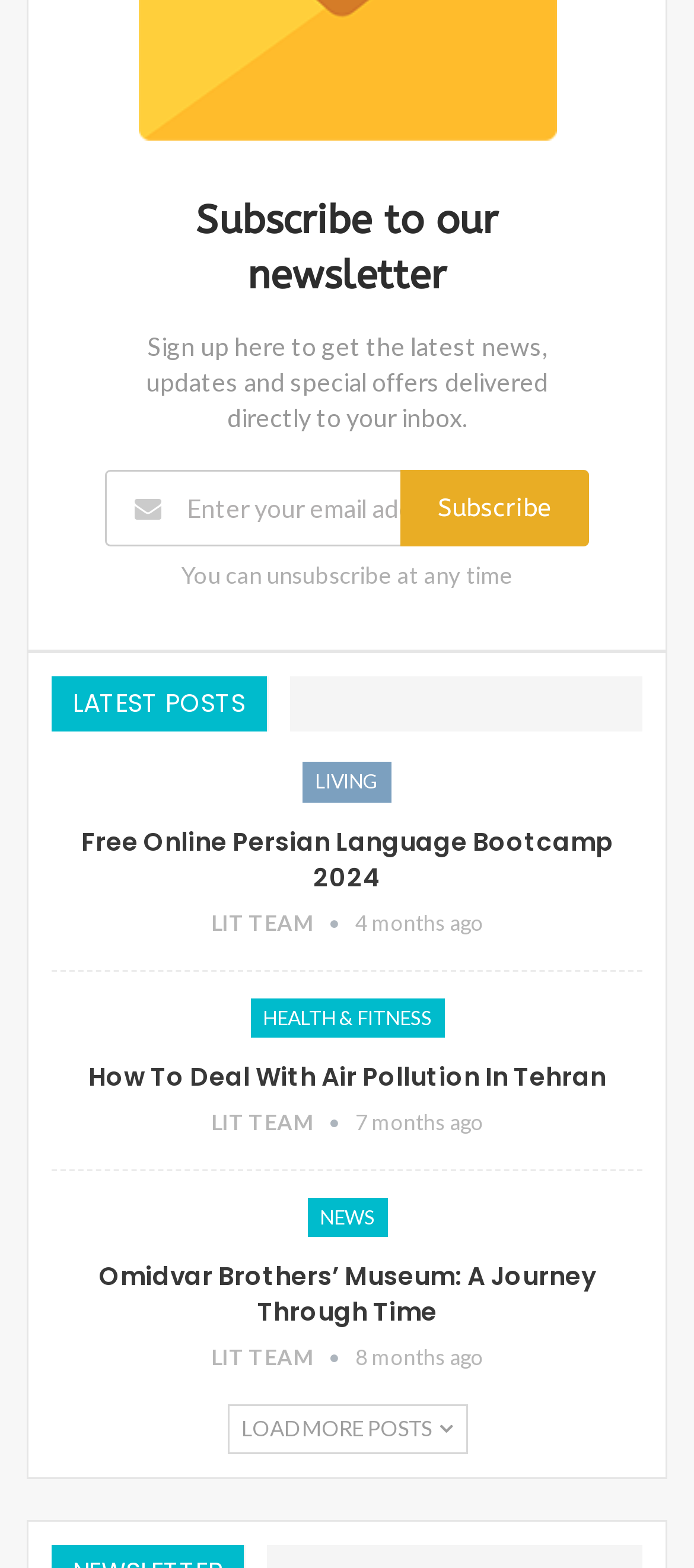Provide a single word or phrase to answer the given question: 
What is the purpose of the textbox?

Enter email address